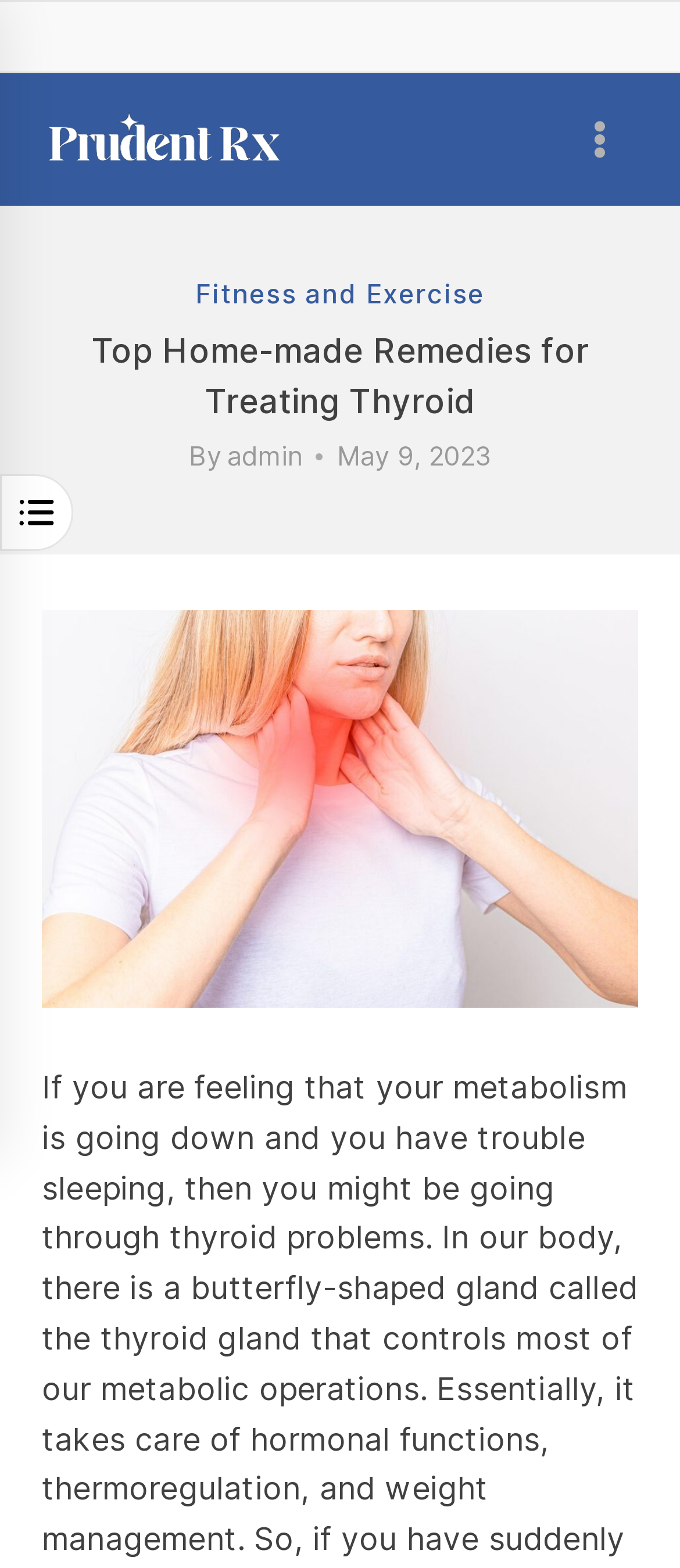Determine the bounding box of the UI element mentioned here: "admin". The coordinates must be in the format [left, top, right, bottom] with values ranging from 0 to 1.

[0.334, 0.28, 0.444, 0.302]